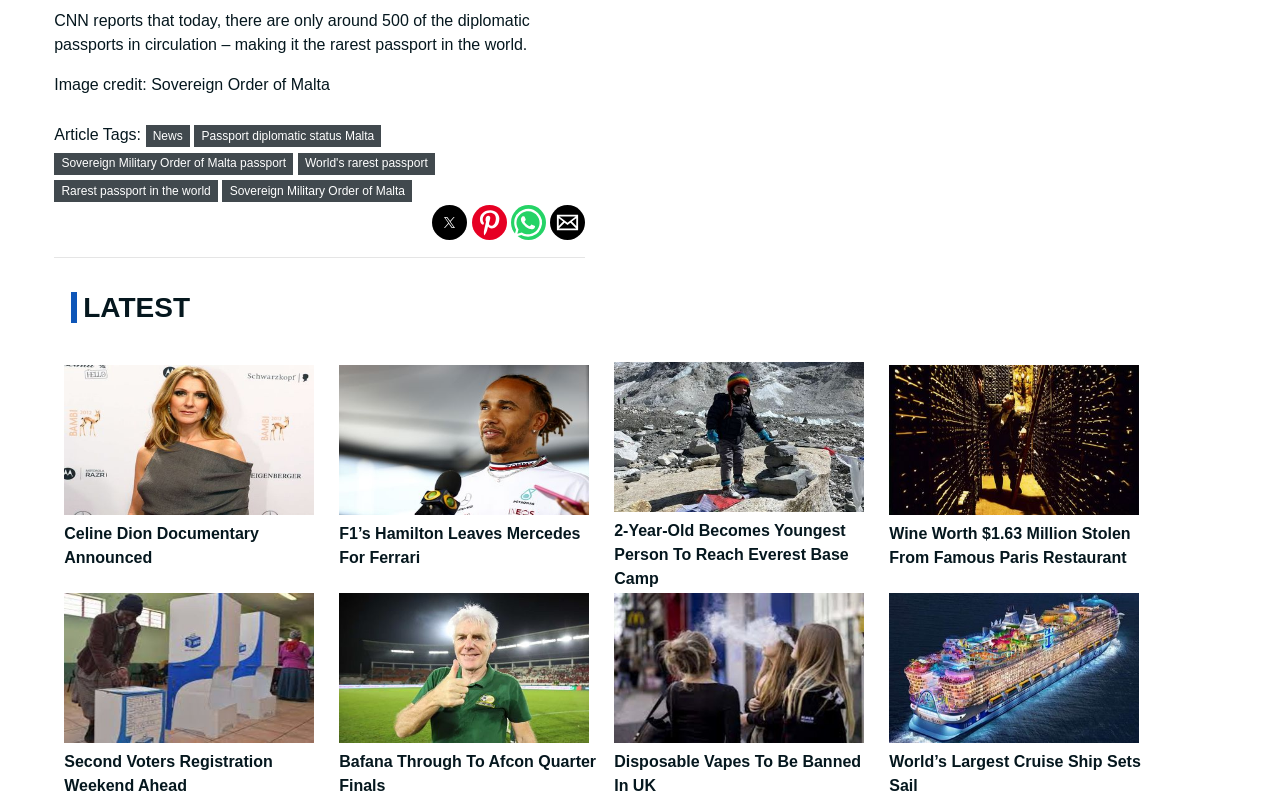Select the bounding box coordinates of the element I need to click to carry out the following instruction: "Share on Twitter".

[0.338, 0.258, 0.365, 0.301]